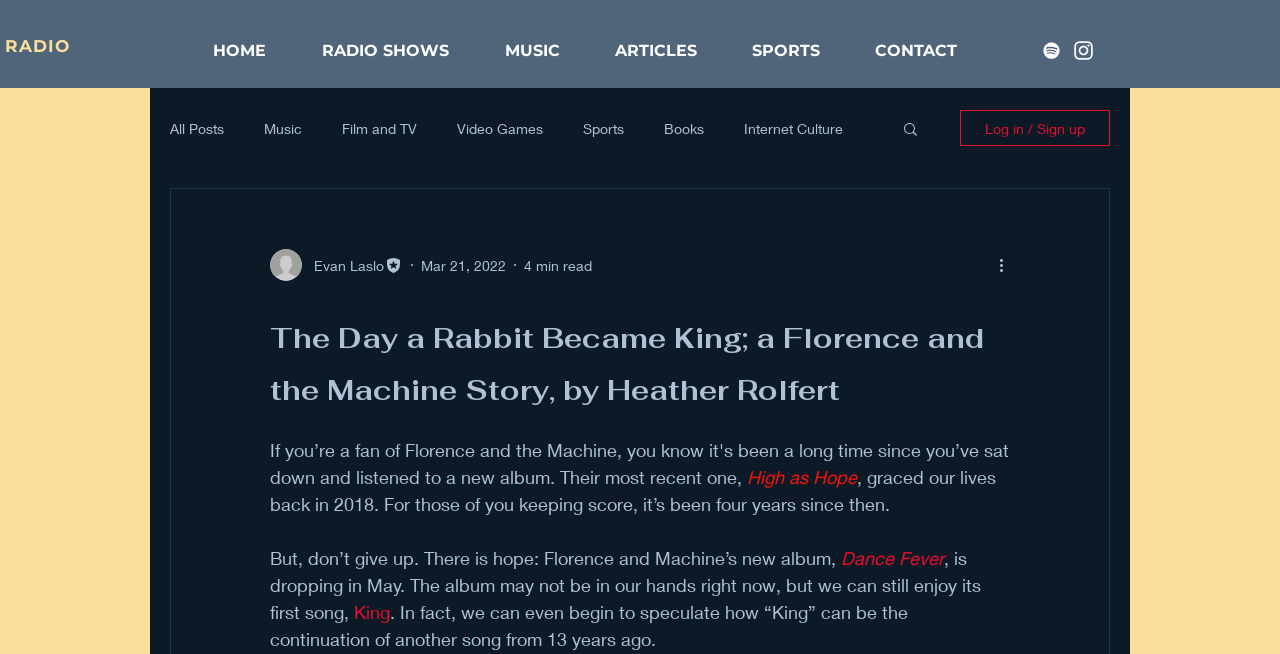Please specify the bounding box coordinates for the clickable region that will help you carry out the instruction: "Listen to King on Spotify".

[0.812, 0.058, 0.831, 0.096]